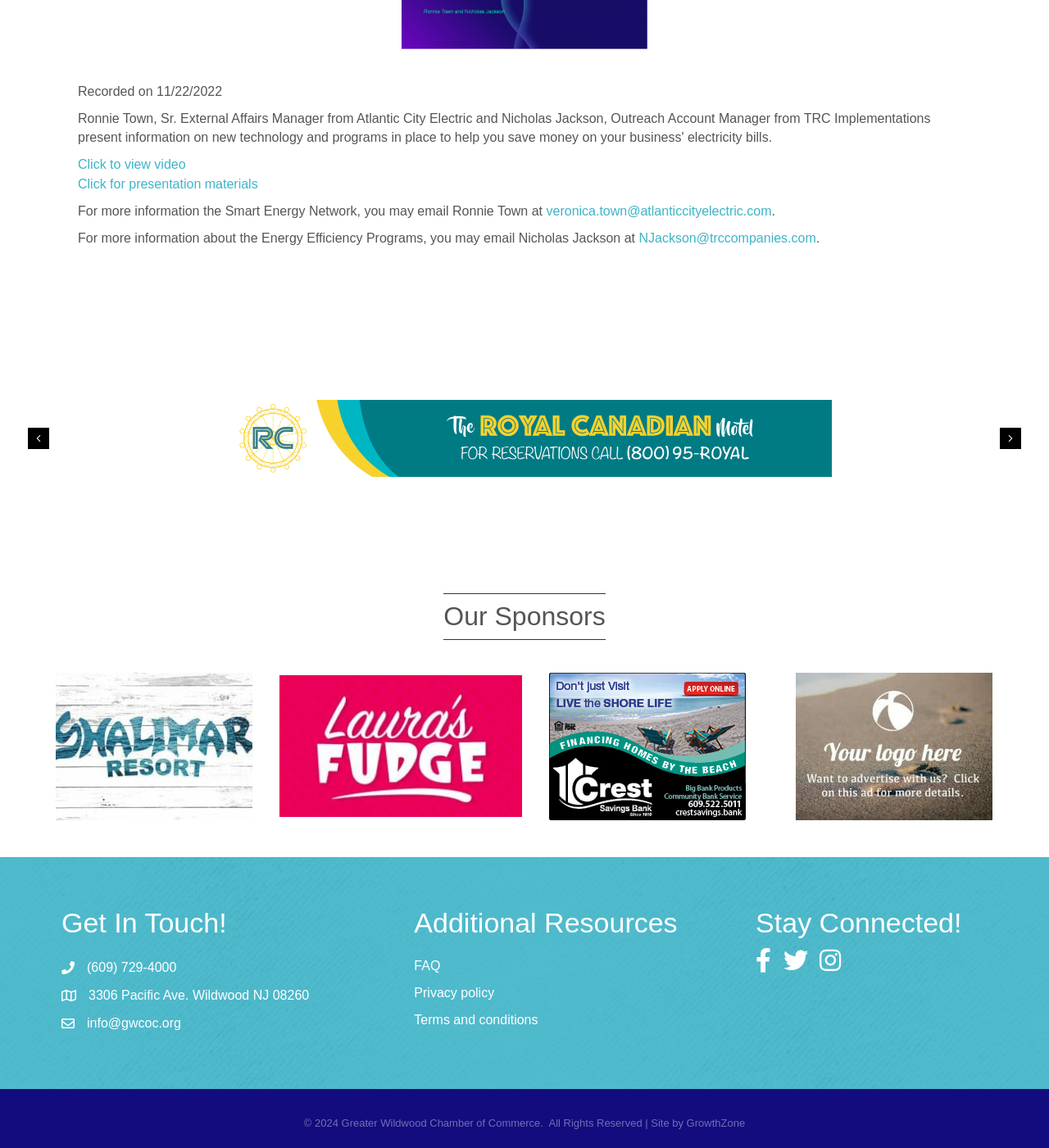Please identify the bounding box coordinates of the clickable region that I should interact with to perform the following instruction: "Go to Next page". The coordinates should be expressed as four float numbers between 0 and 1, i.e., [left, top, right, bottom].

[0.953, 0.373, 0.973, 0.391]